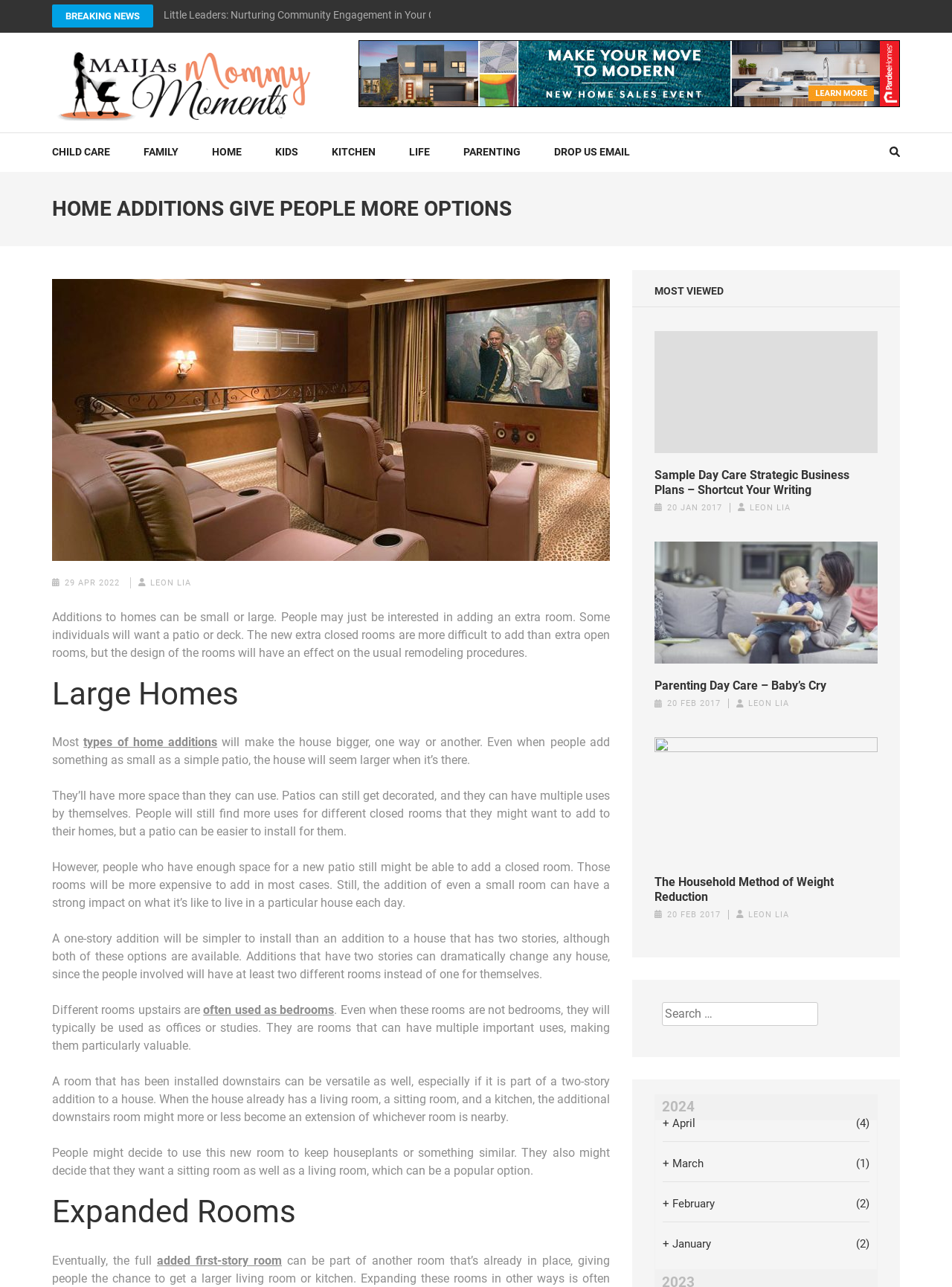How many categories are listed in the top menu?
Answer the question with detailed information derived from the image.

By examining the links in the top menu, I count 7 categories: CHILD CARE, FAMILY, HOME, KIDS, KITCHEN, LIFE, and PARENTING.